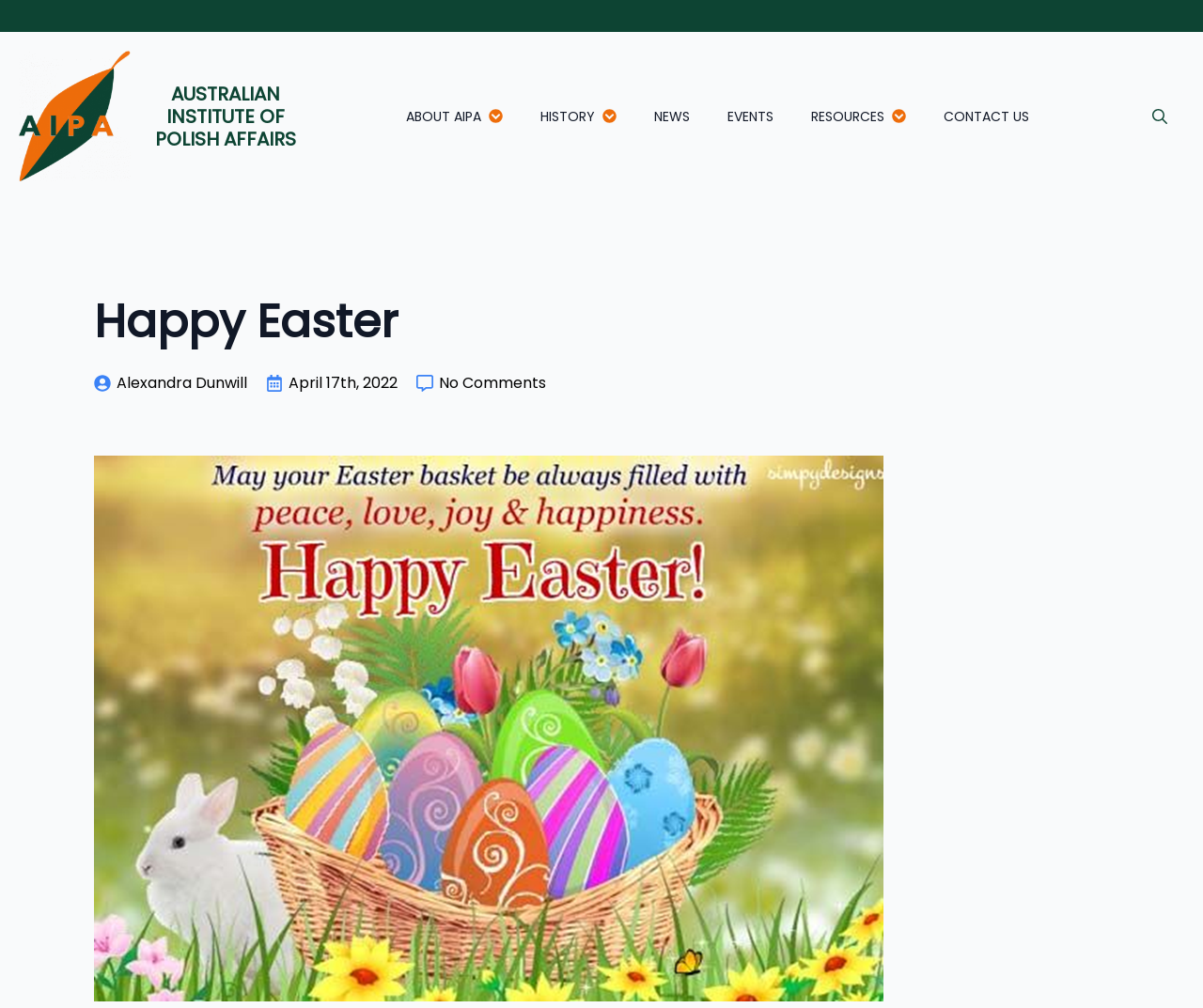Identify the bounding box coordinates of the part that should be clicked to carry out this instruction: "Request a quote".

None